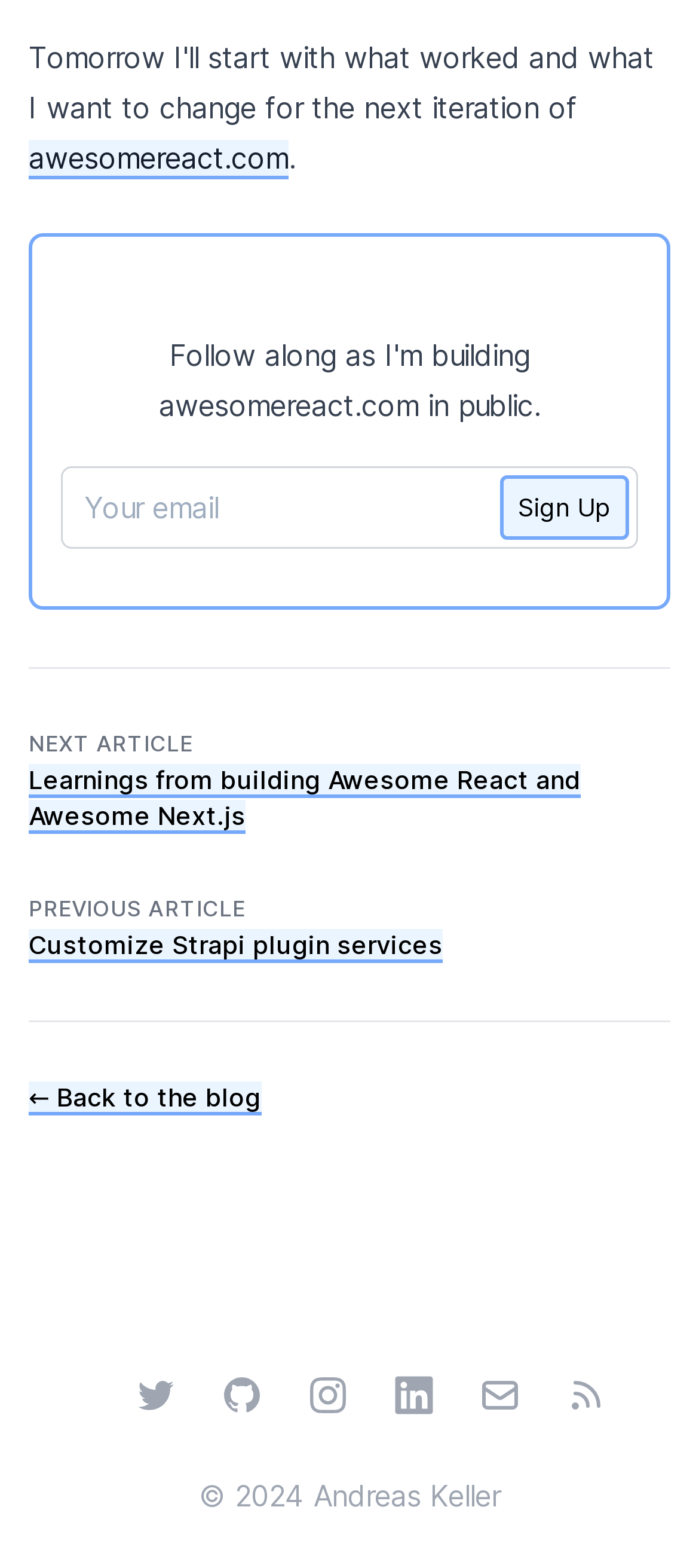Using the description: "RSS Feed", determine the UI element's bounding box coordinates. Ensure the coordinates are in the format of four float numbers between 0 and 1, i.e., [left, top, right, bottom].

[0.808, 0.876, 0.869, 0.904]